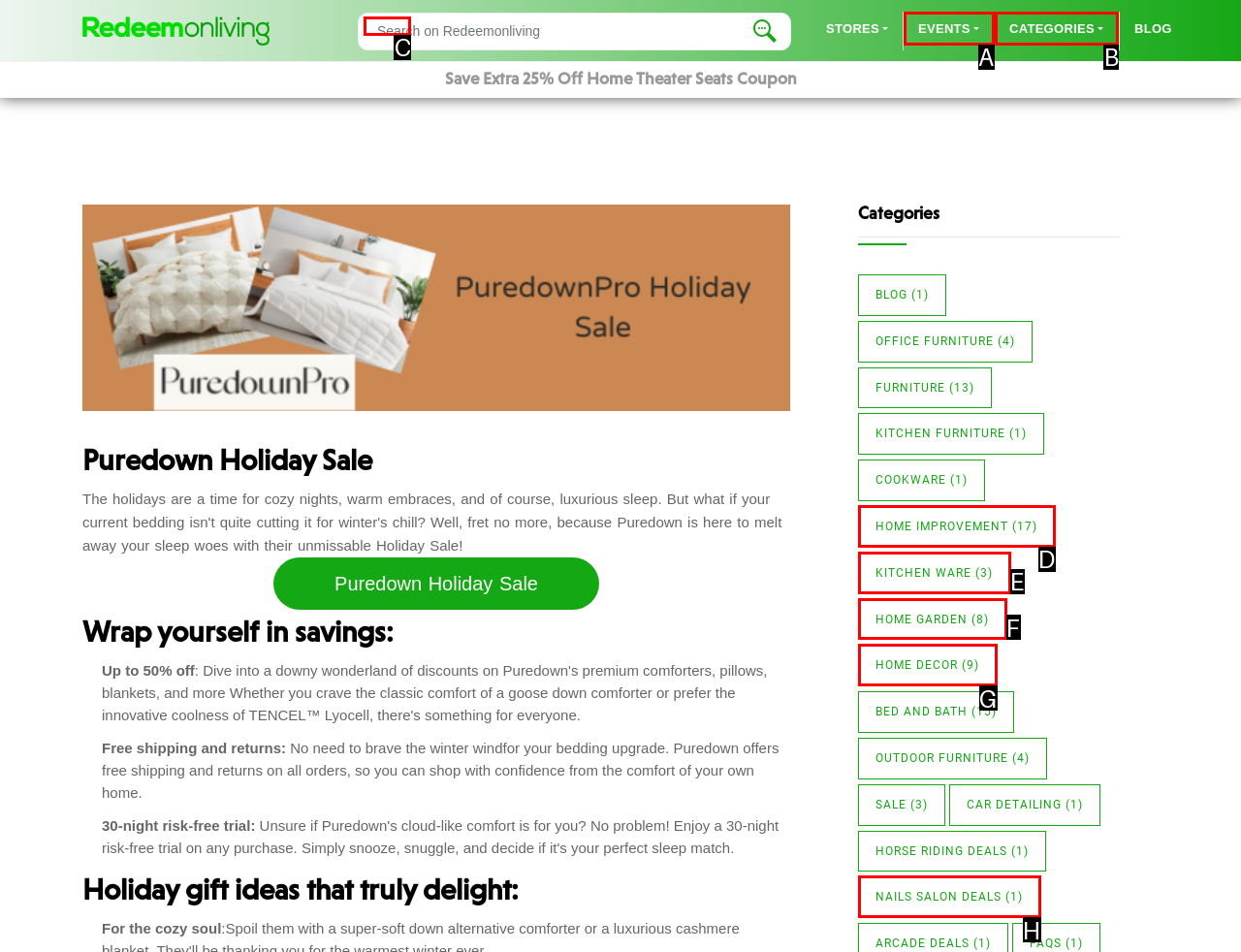To execute the task: Search for products, which one of the highlighted HTML elements should be clicked? Answer with the option's letter from the choices provided.

C